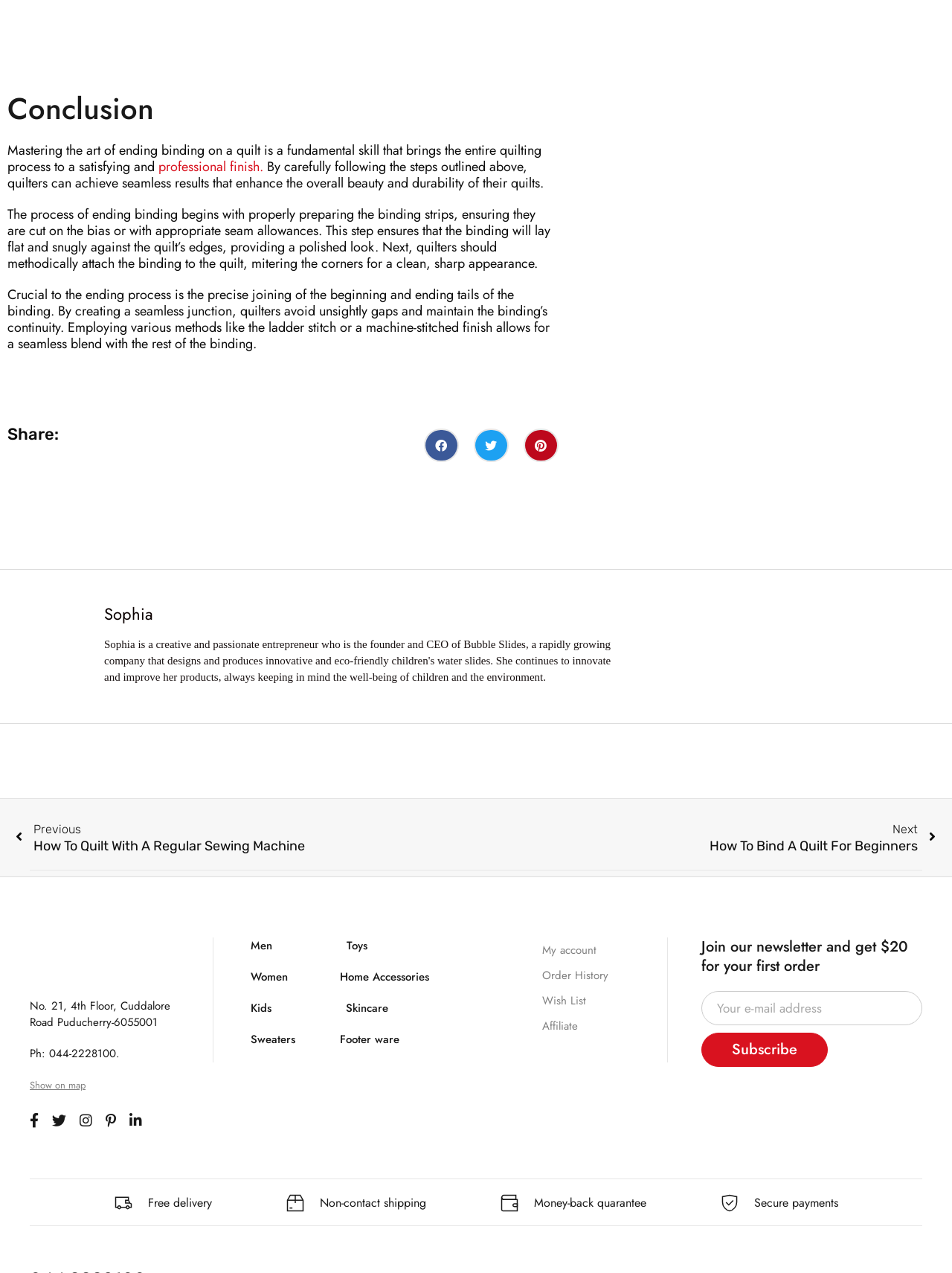Find and specify the bounding box coordinates that correspond to the clickable region for the instruction: "View my account".

[0.57, 0.74, 0.627, 0.753]